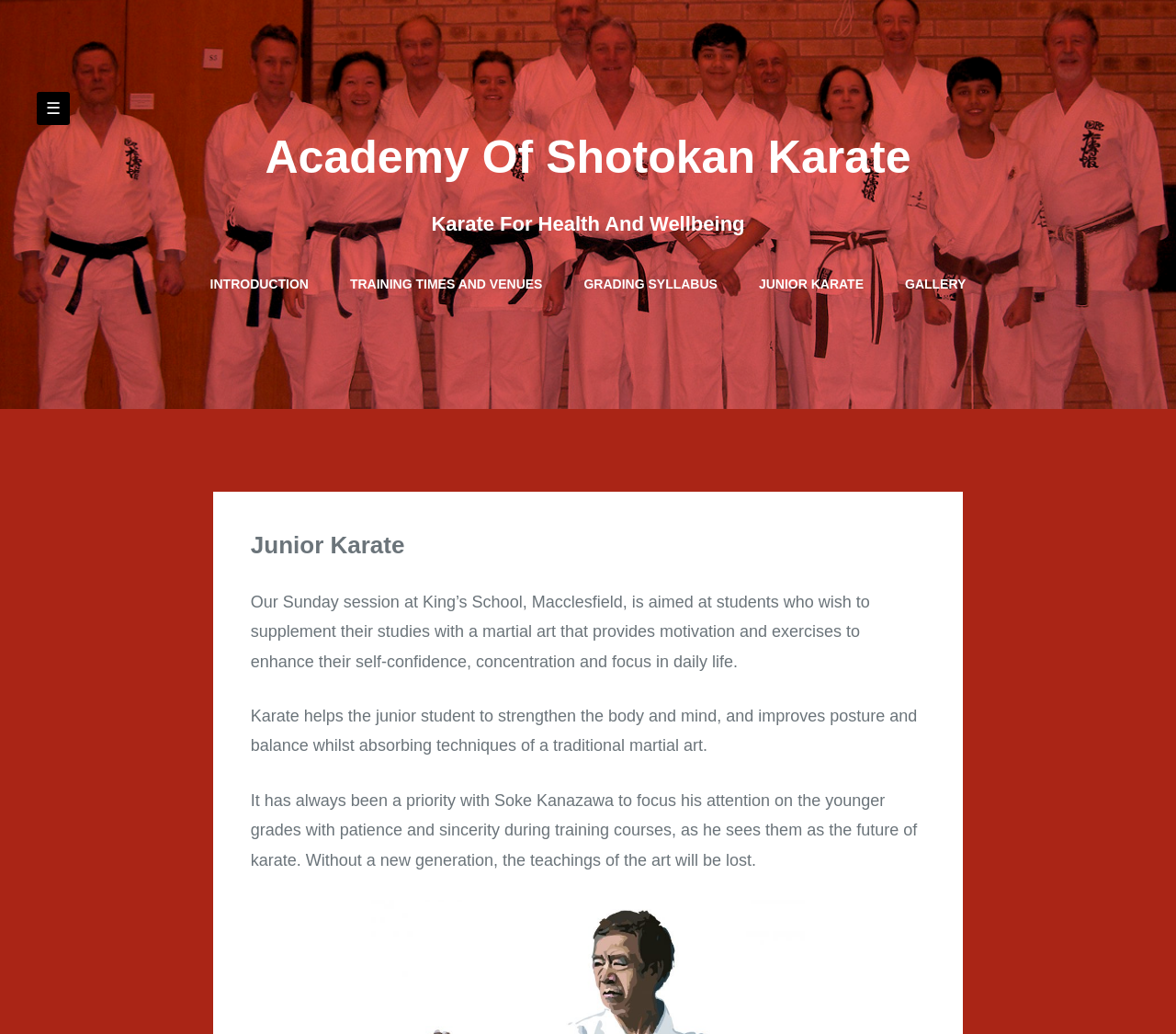Generate a comprehensive caption for the webpage you are viewing.

The webpage is about the Junior Karate program at the Academy of Shotokan Karate. At the top left corner, there is a navigation menu icon ☰. Below it, there is a heading that reads "Academy Of Shotokan Karate" with a link to the academy's main page. 

To the right of the navigation menu icon, there is a heading "Karate For Health And Wellbeing". Below this heading, there are several links to different sections of the webpage, including "INTRODUCTION", "TRAINING TIMES AND VENUES", "GRADING SYLLABUS", "JUNIOR KARATE", and "GALLERY". 

The "GALLERY" section is further divided into a header with the title "Junior Karate" and three paragraphs of text. The first paragraph explains that the Sunday session at King’s School, Macclesfield, is aimed at students who wish to supplement their studies with karate to enhance their self-confidence, concentration, and focus. The second paragraph describes how karate helps junior students strengthen their body and mind, improve posture and balance, and absorb techniques of a traditional martial art. The third paragraph highlights the importance of focusing on younger grades during training courses, as they are the future of karate.